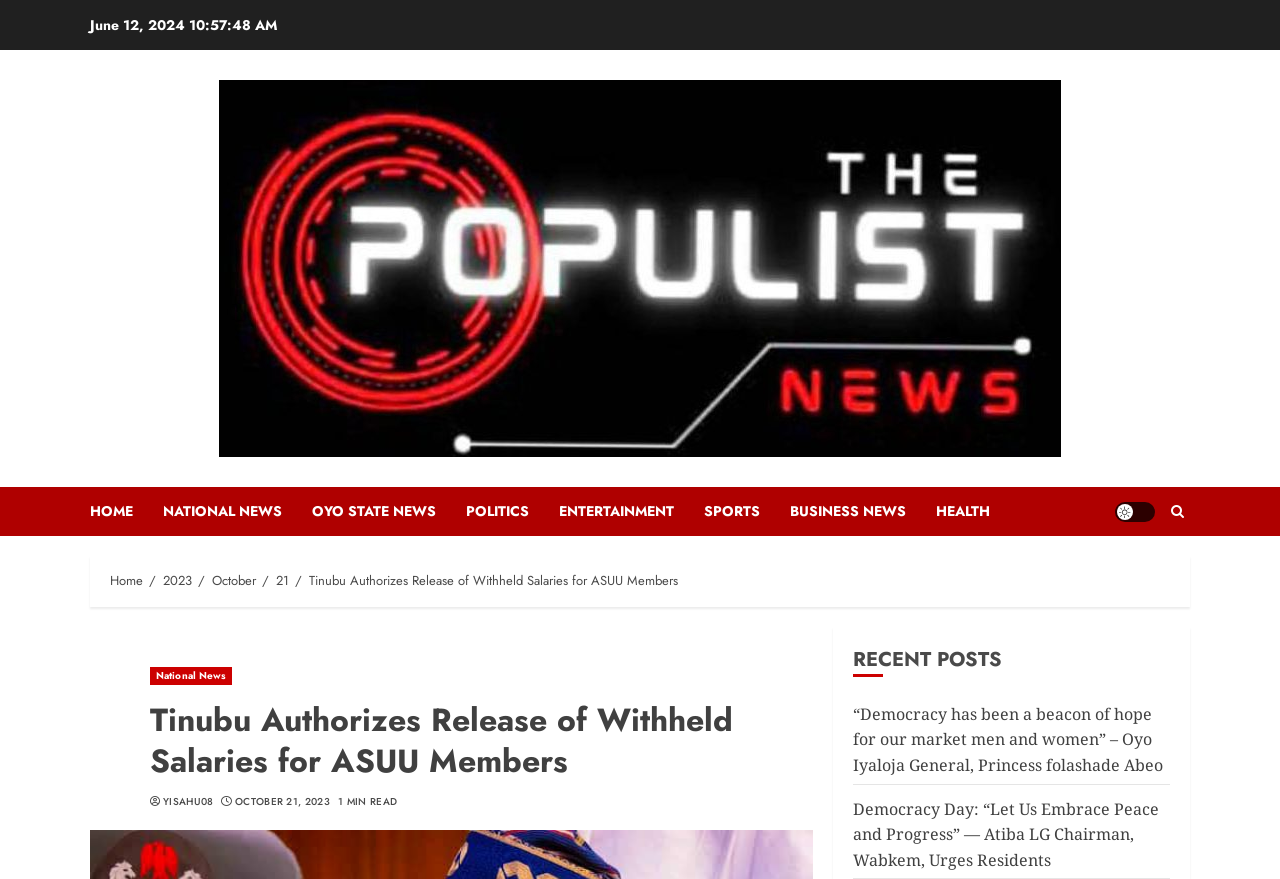Determine the bounding box coordinates of the target area to click to execute the following instruction: "Click on the Light/Dark Button."

[0.871, 0.571, 0.902, 0.593]